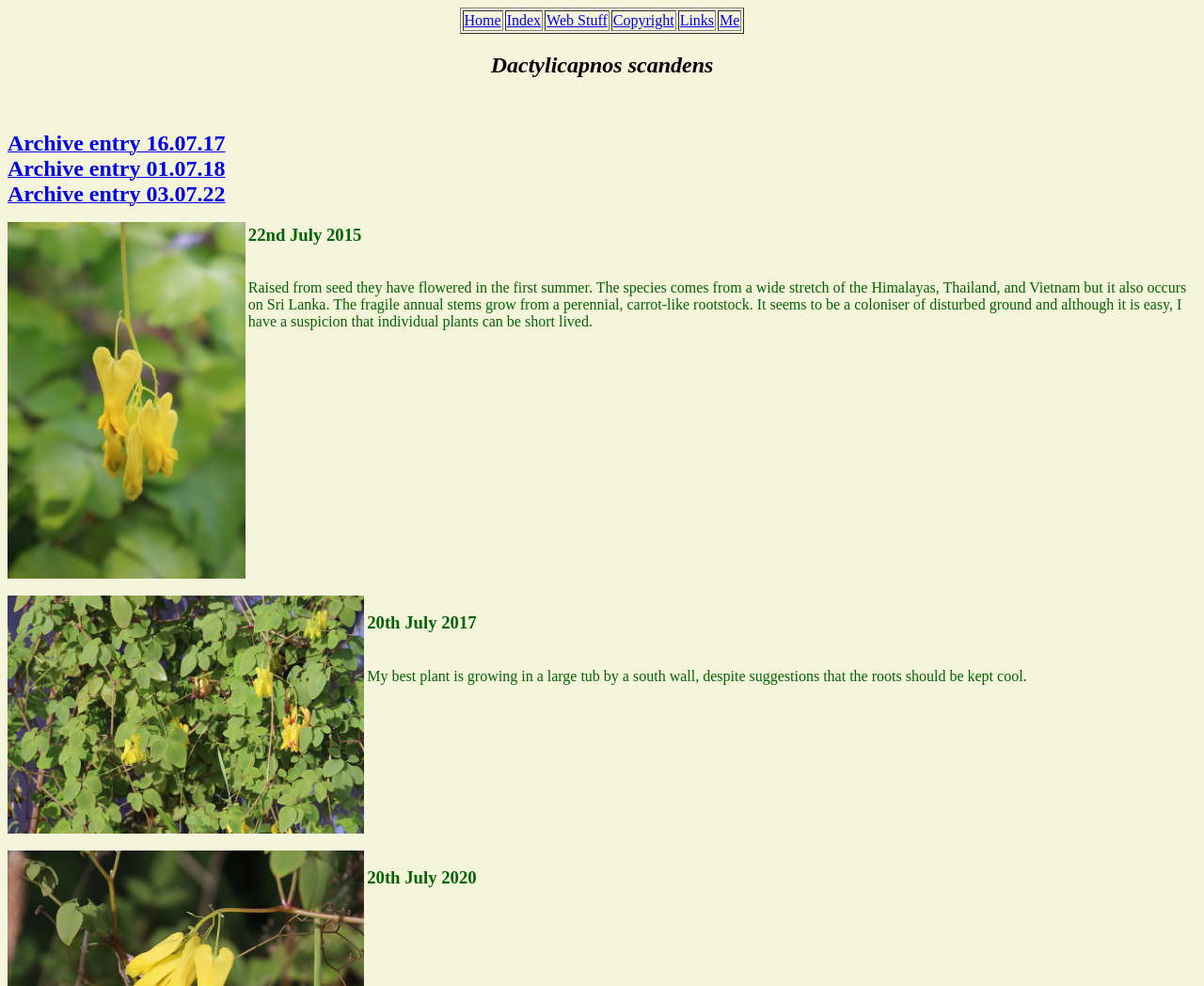What is the name of the plant?
Analyze the screenshot and provide a detailed answer to the question.

The name of the plant can be found in the heading element with the text 'Dactylicapnos scandens' and also in the image descriptions.